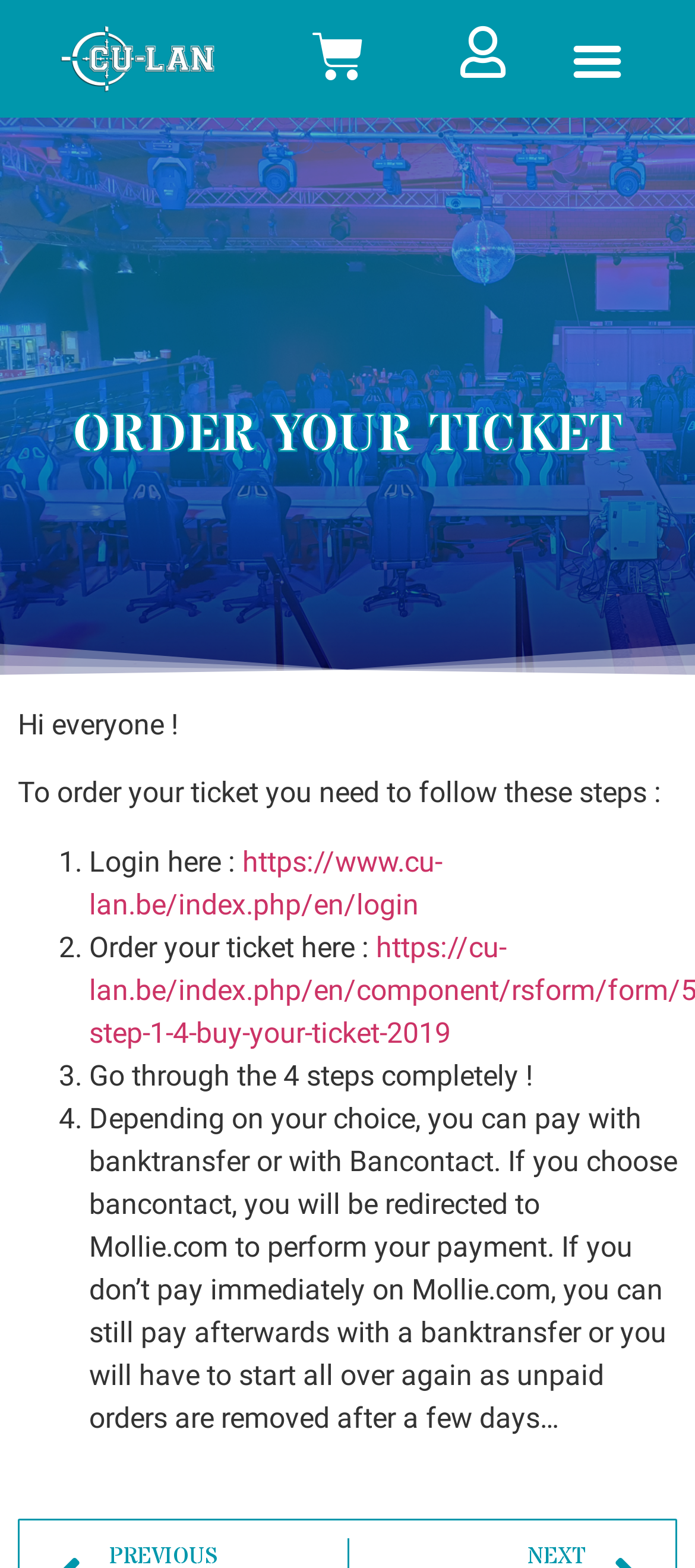Refer to the image and provide an in-depth answer to the question:
What are the payment options for tickets?

According to the webpage, users can pay for their tickets using either bank transfer or Bancontact, and if they choose Bancontact, they will be redirected to Mollie.com to complete the payment.